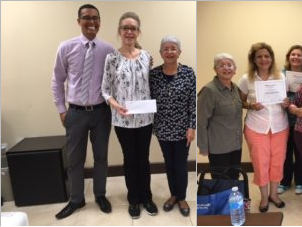Answer succinctly with a single word or phrase:
What is the purpose of the gathering?

Celebration of achievement